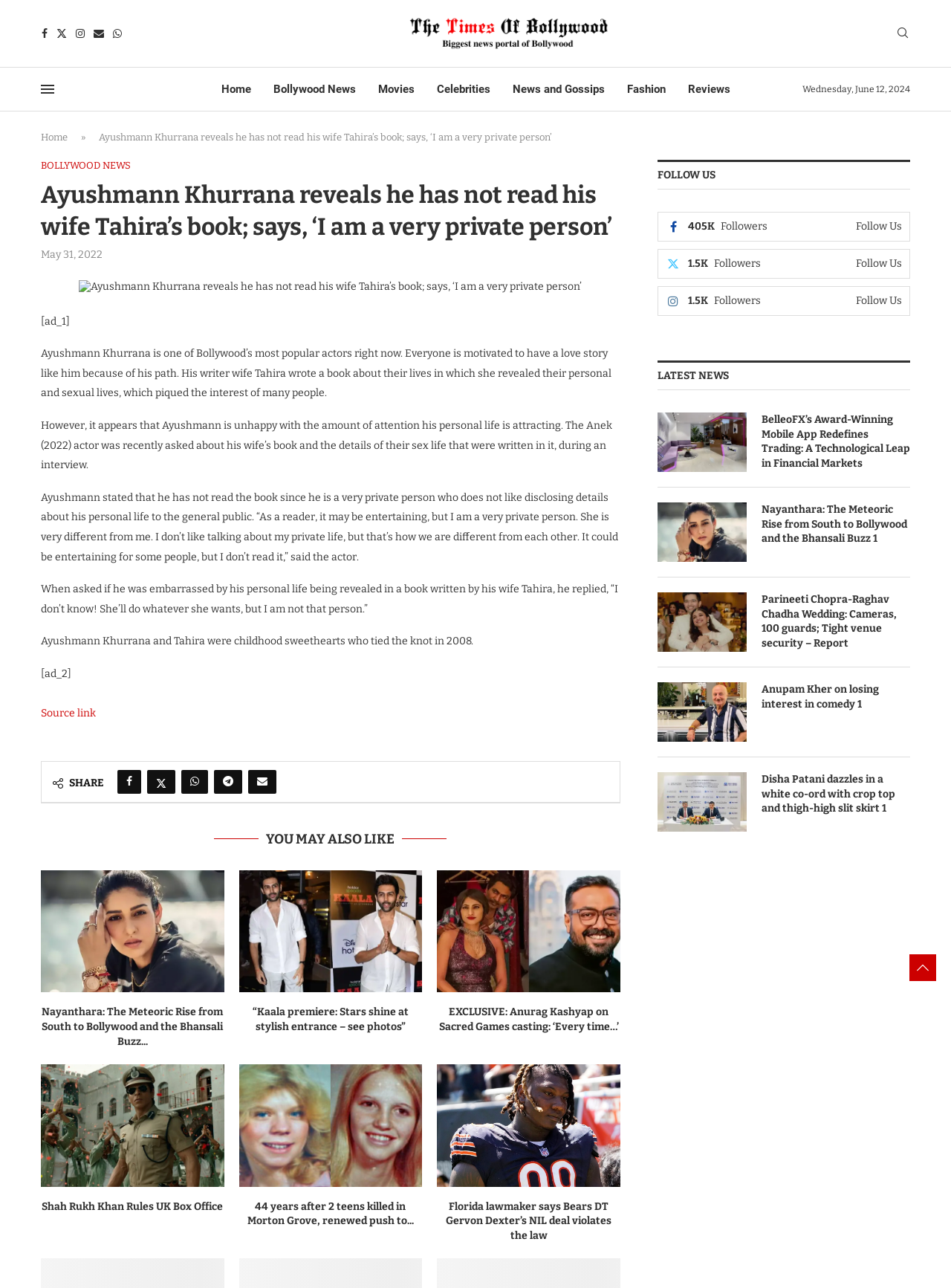Please provide a comprehensive response to the question based on the details in the image: What is the date mentioned in the article?

The question can be answered by reading the article's content, specifically the time element that mentions the date 'May 31, 2022'.